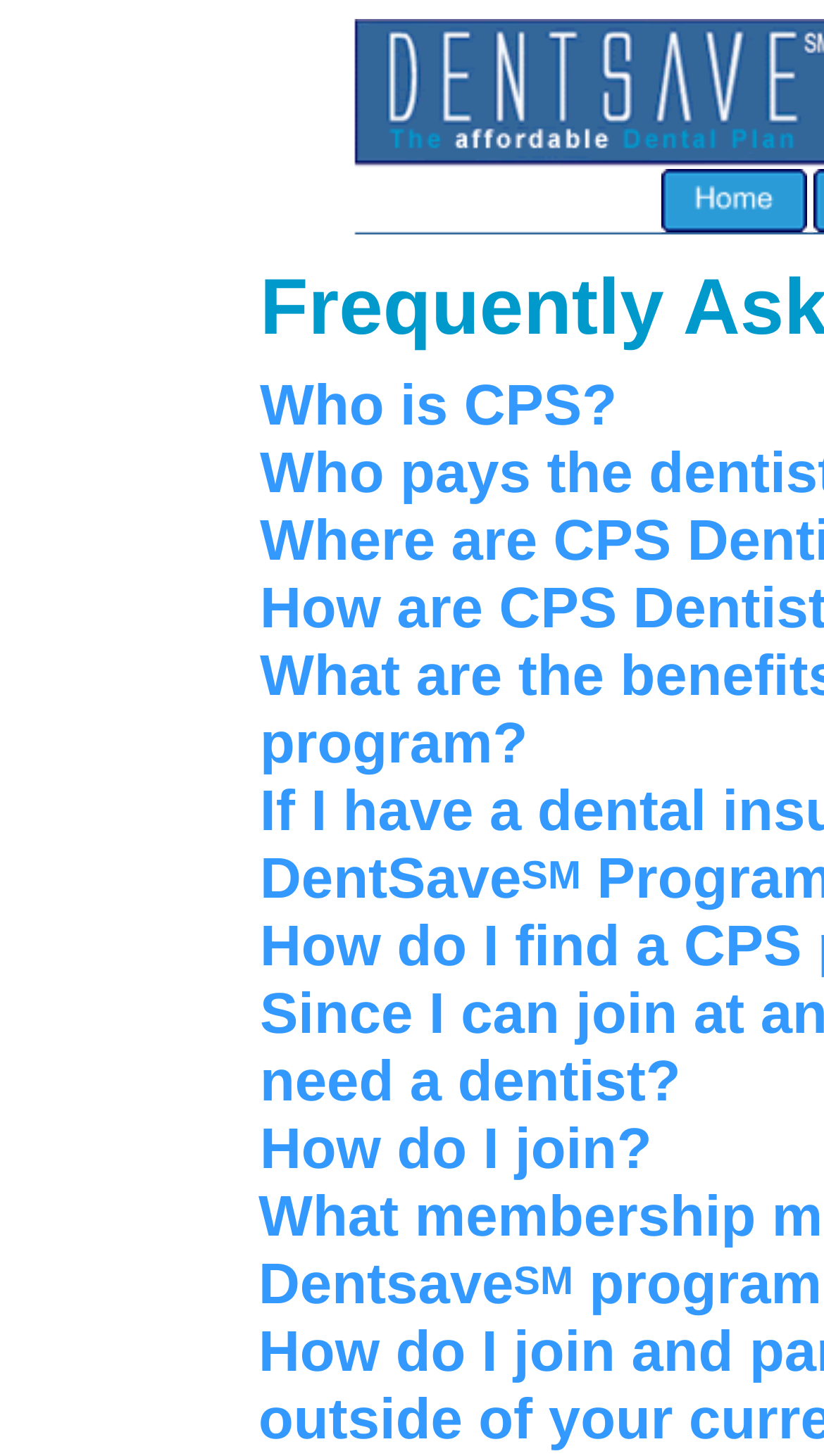What is the purpose of the superscript elements?
Provide a short answer using one word or a brief phrase based on the image.

To provide additional information